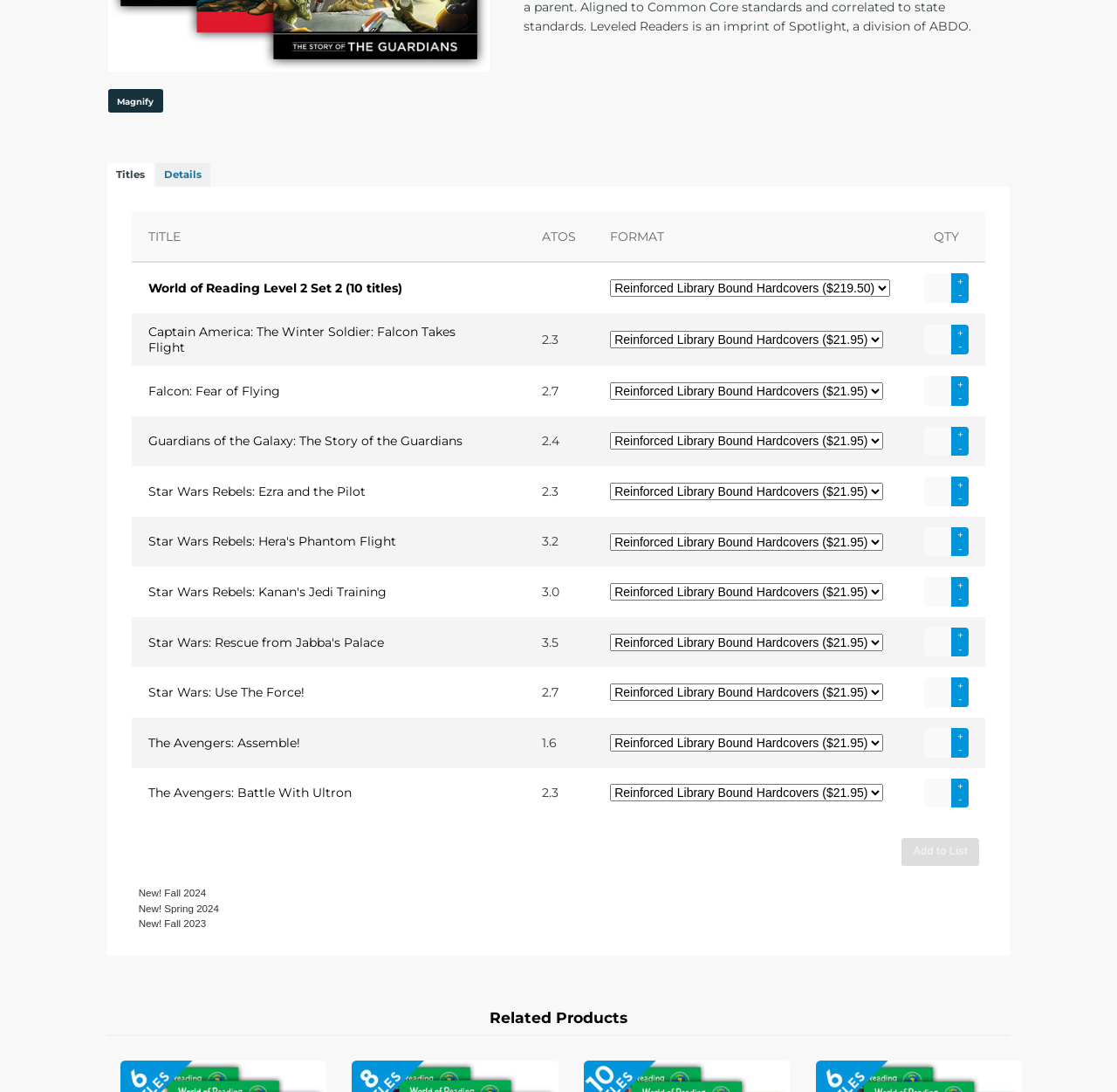Identify the bounding box for the described UI element: "Add to List".

[0.807, 0.767, 0.877, 0.793]